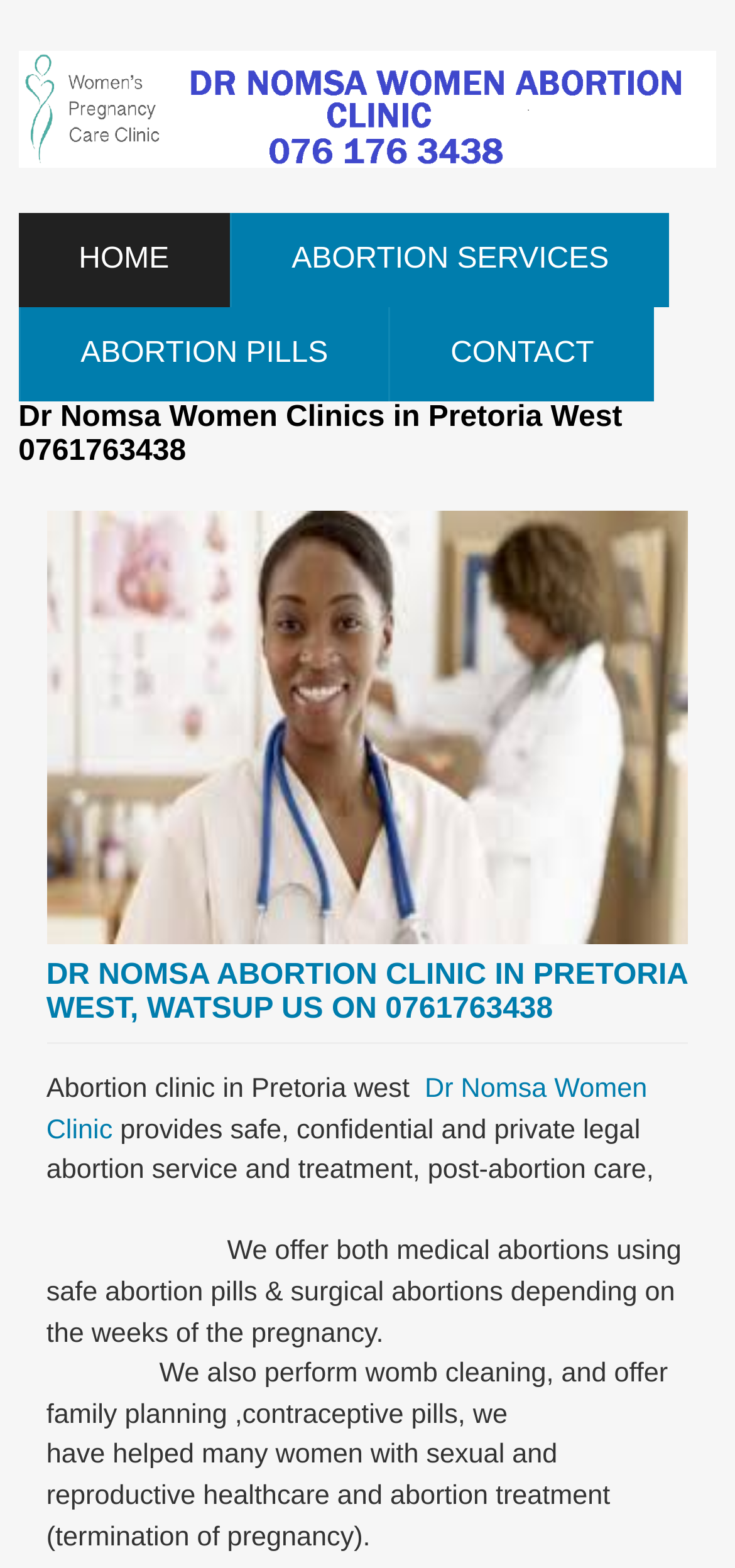Please provide a comprehensive answer to the question below using the information from the image: What services does the clinic offer?

The services offered by the clinic can be found in the StaticText element with a long description. The services mentioned include safe, confidential and private legal abortion service and treatment, post-abortion care, womb cleaning, family planning, and contraceptive pills.